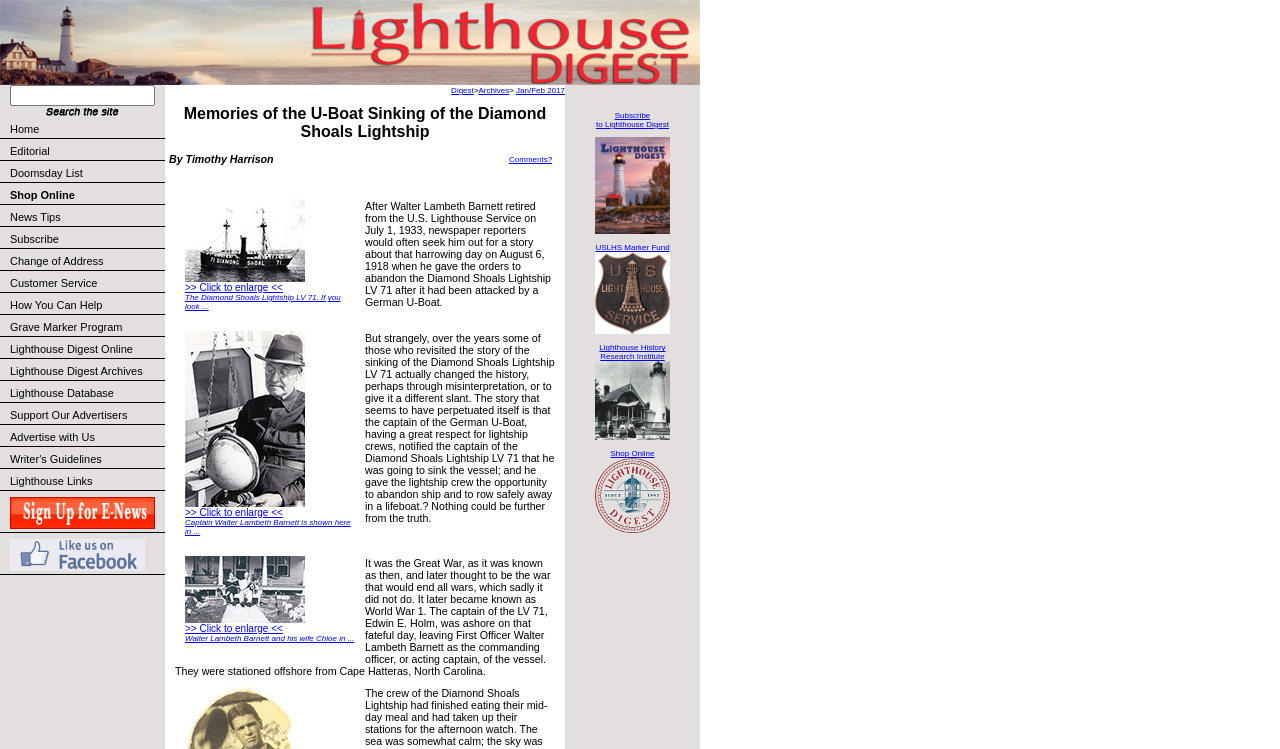Explain the contents of the webpage comprehensively.

This webpage is about Lighthouse Digest, with a specific focus on the story of the U-Boat sinking of the Diamond Shoals Lightship. At the top, there is a search bar with a "Search" button next to it. Below that, there is a row of links to various sections of the website, including "Home", "Editorial", "Doomsday List", "Shop Online", and others.

To the right of the search bar, there is a table with a header that reads "Digest>Archives> Jan/Feb 2017". Below that, there is a title "Memories of the U-Boat Sinking of the Diamond Shoals Lightship" followed by the author's name, "By Timothy Harrison".

The main content of the webpage is a long article about the sinking of the Diamond Shoals Lightship LV 71 by a German U-Boat during World War I. The article is divided into several sections, each with a heading and a block of text. There are also several links to enlarged versions of images, which are scattered throughout the article.

At the bottom of the webpage, there is a table with links to subscribe to Lighthouse Digest, as well as links to the USLHS Marker Fund, Lighthouse History Research Institute, and Shop Online.

Throughout the webpage, there are a total of 5 images, including the enlarged versions of the images linked in the article. There are also 24 links to various sections of the website, articles, and images.